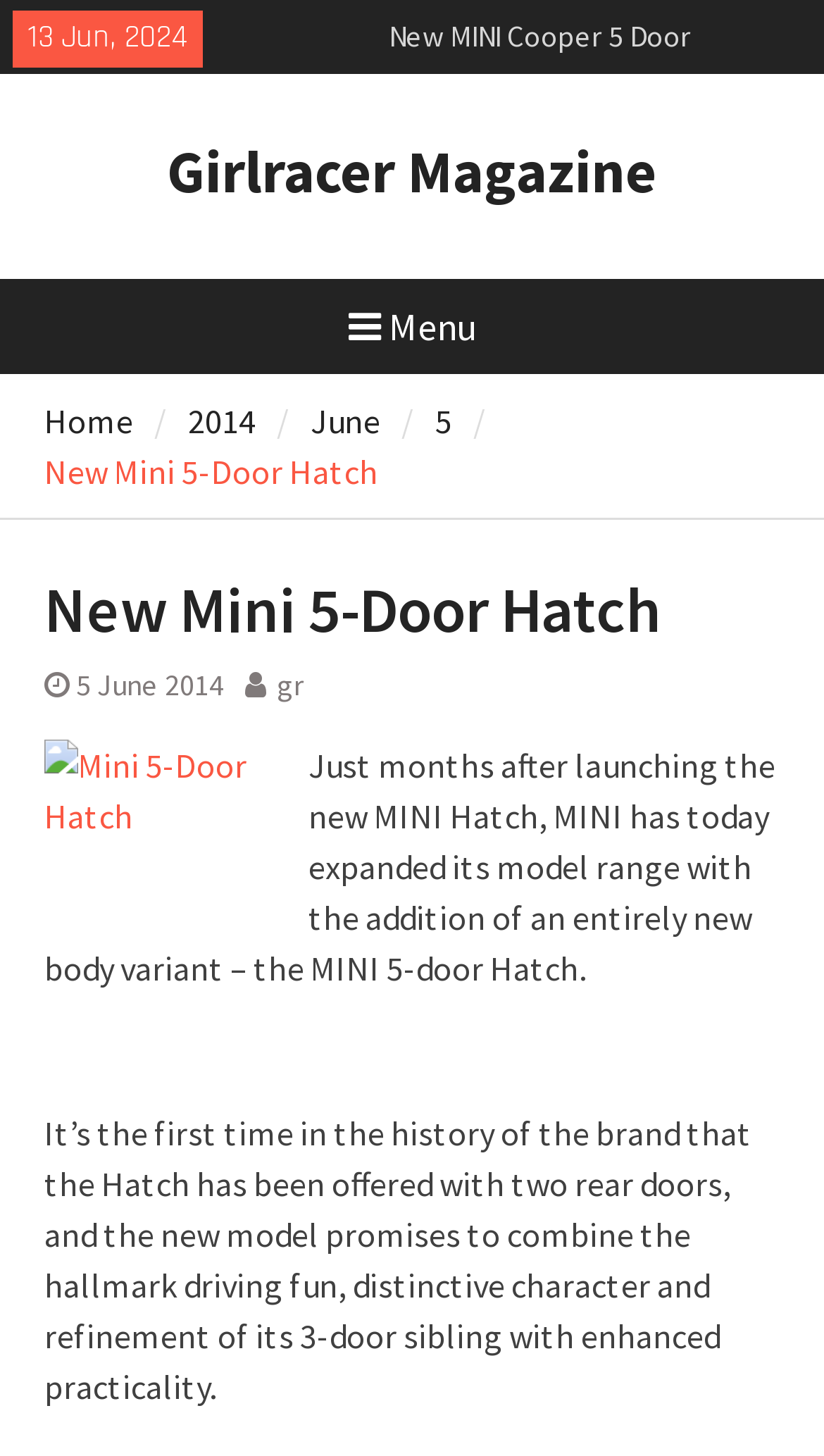Extract the top-level heading from the webpage and provide its text.

New Mini 5-Door Hatch